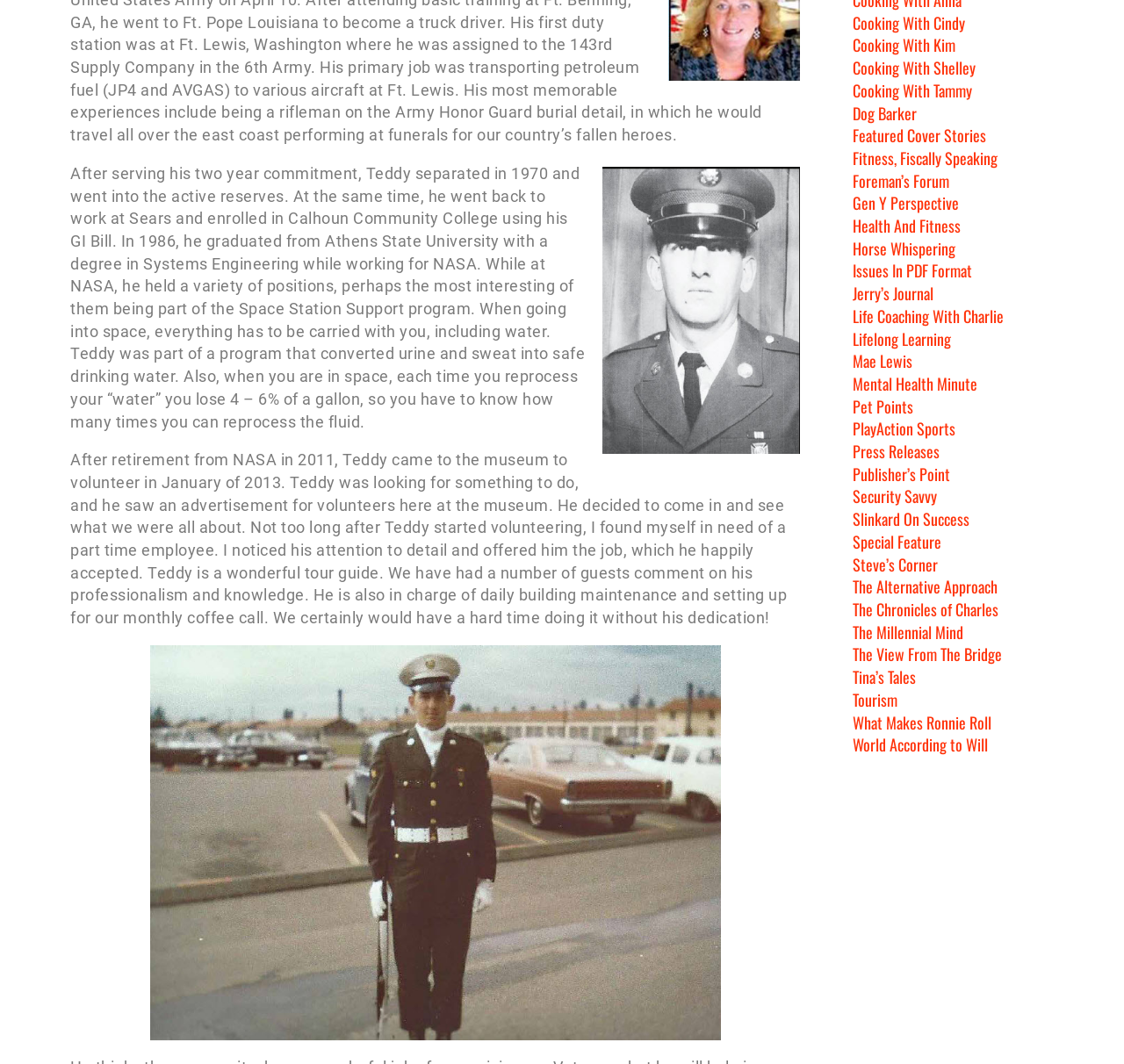Provide the bounding box coordinates of the HTML element described by the text: "Tourism".

[0.759, 0.647, 0.799, 0.668]